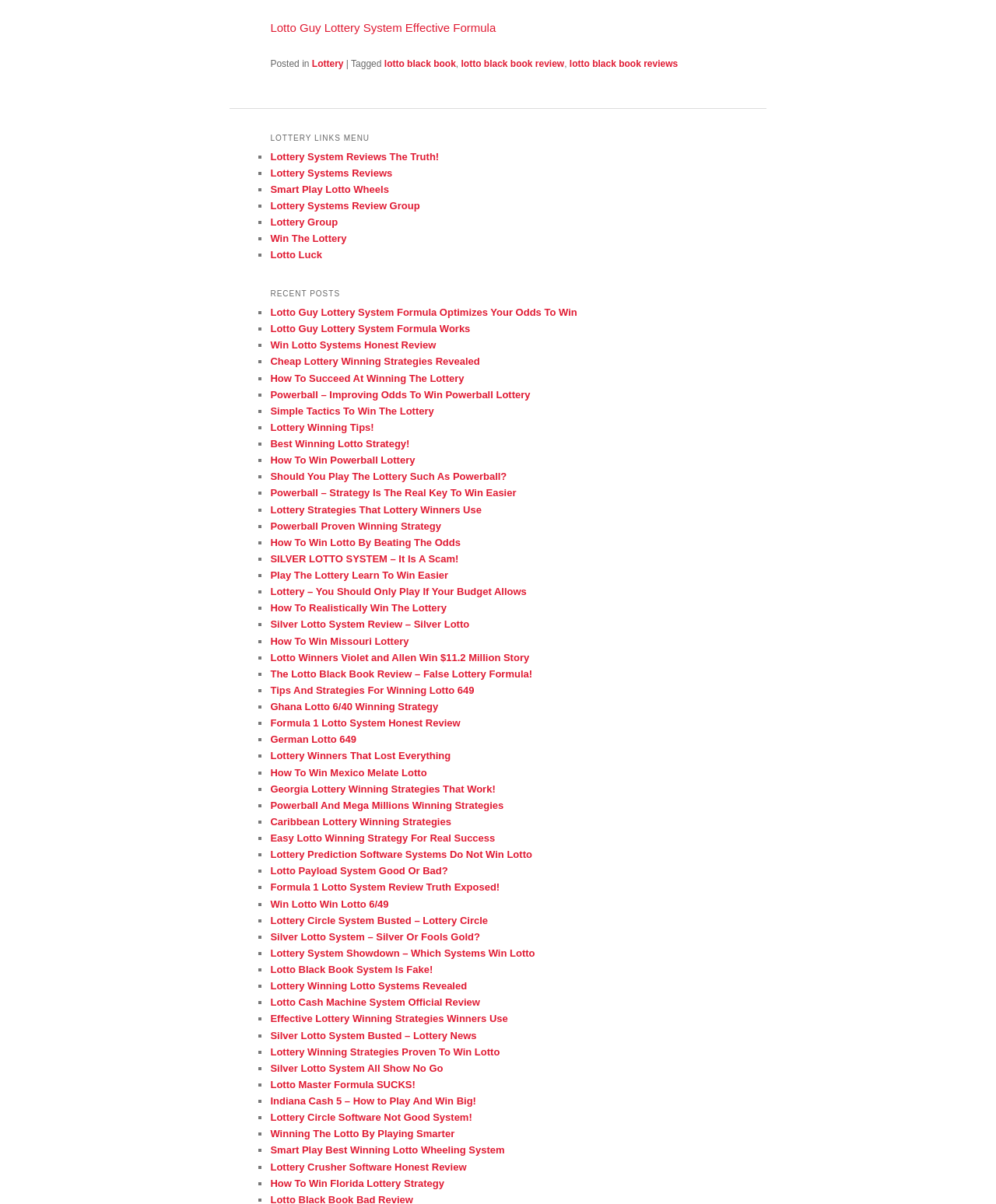Using the provided element description: "lotto black book reviews", identify the bounding box coordinates. The coordinates should be four floats between 0 and 1 in the order [left, top, right, bottom].

[0.572, 0.048, 0.681, 0.057]